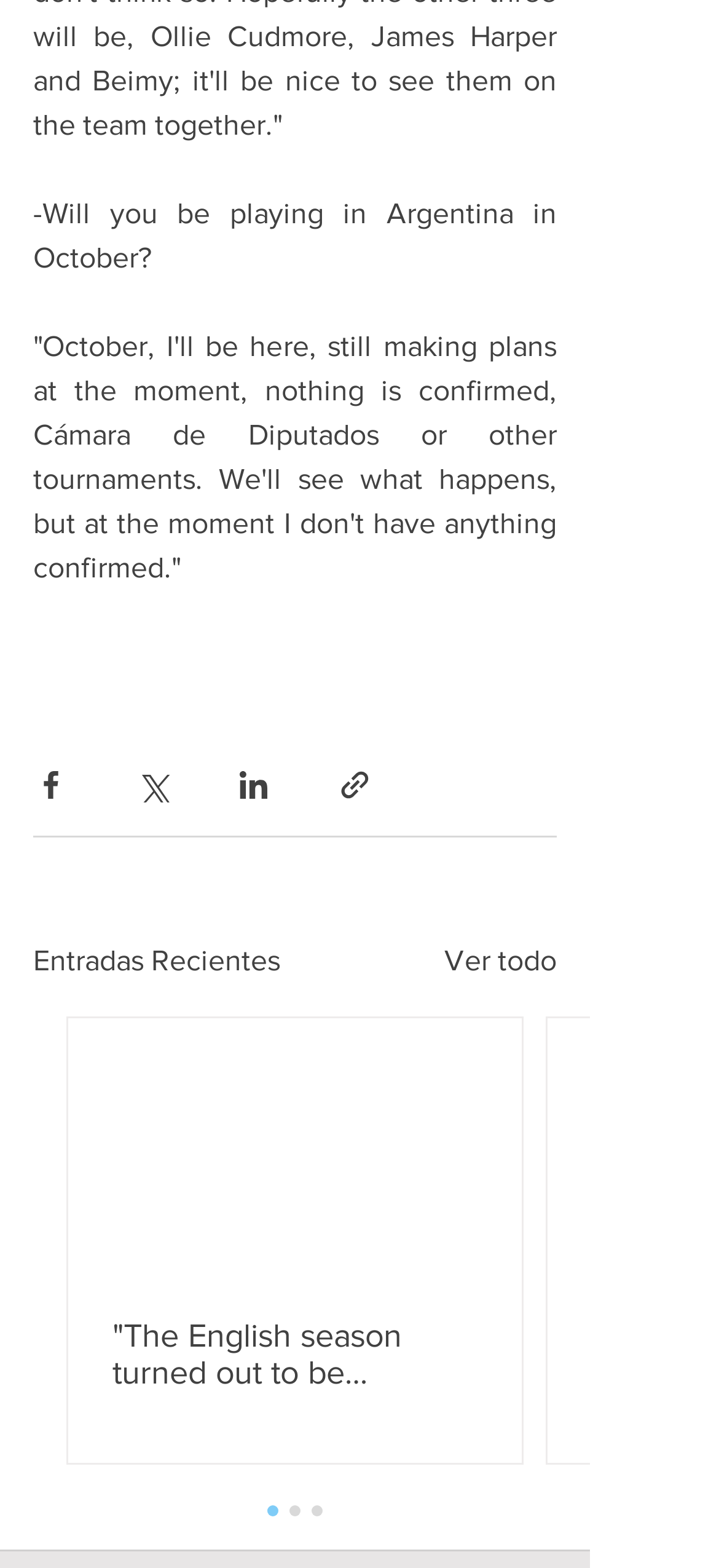What is the language of the webpage content?
Using the image, answer in one word or phrase.

English